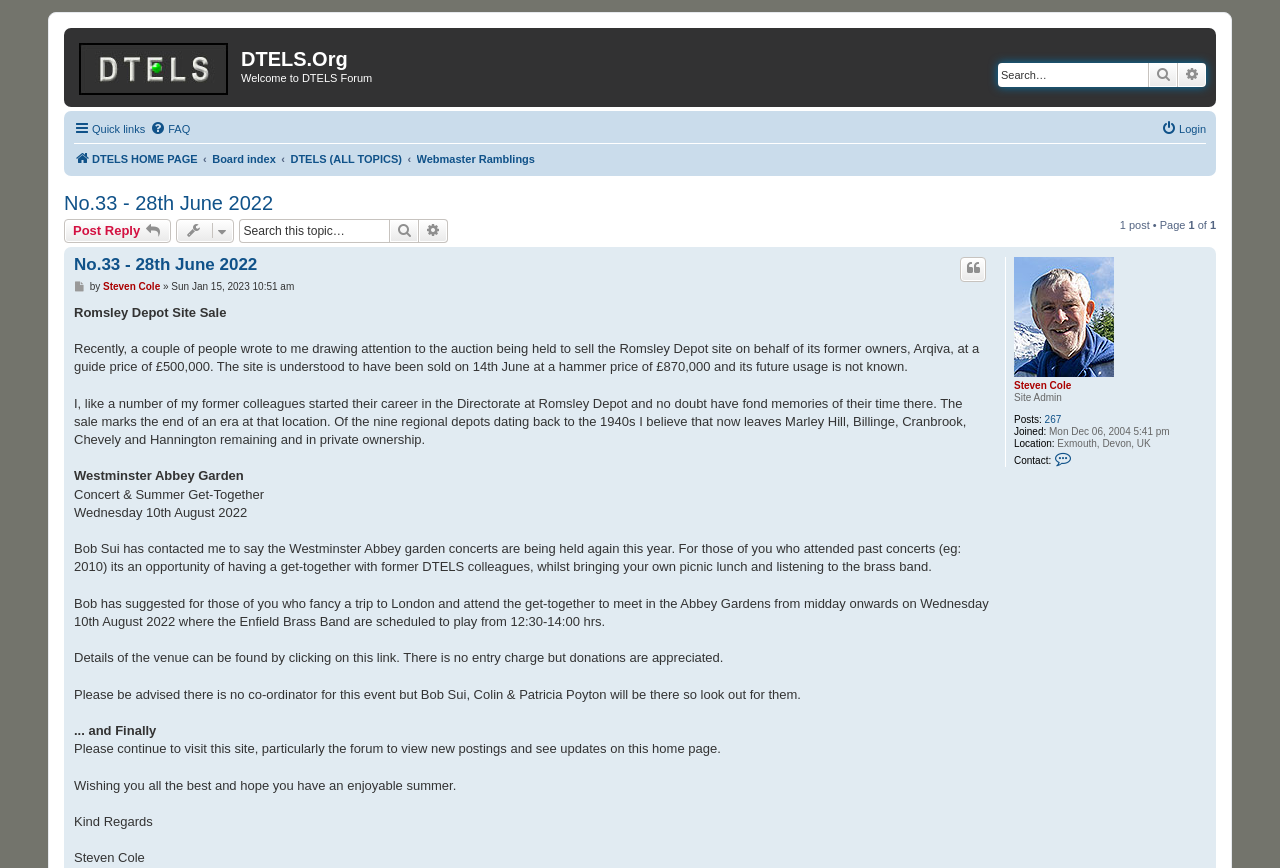Indicate the bounding box coordinates of the element that needs to be clicked to satisfy the following instruction: "Search this topic". The coordinates should be four float numbers between 0 and 1, i.e., [left, top, right, bottom].

[0.187, 0.253, 0.304, 0.28]